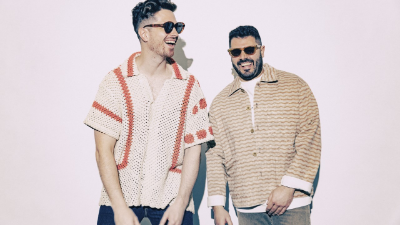Provide your answer to the question using just one word or phrase: What is the color of Tarek's top?

White